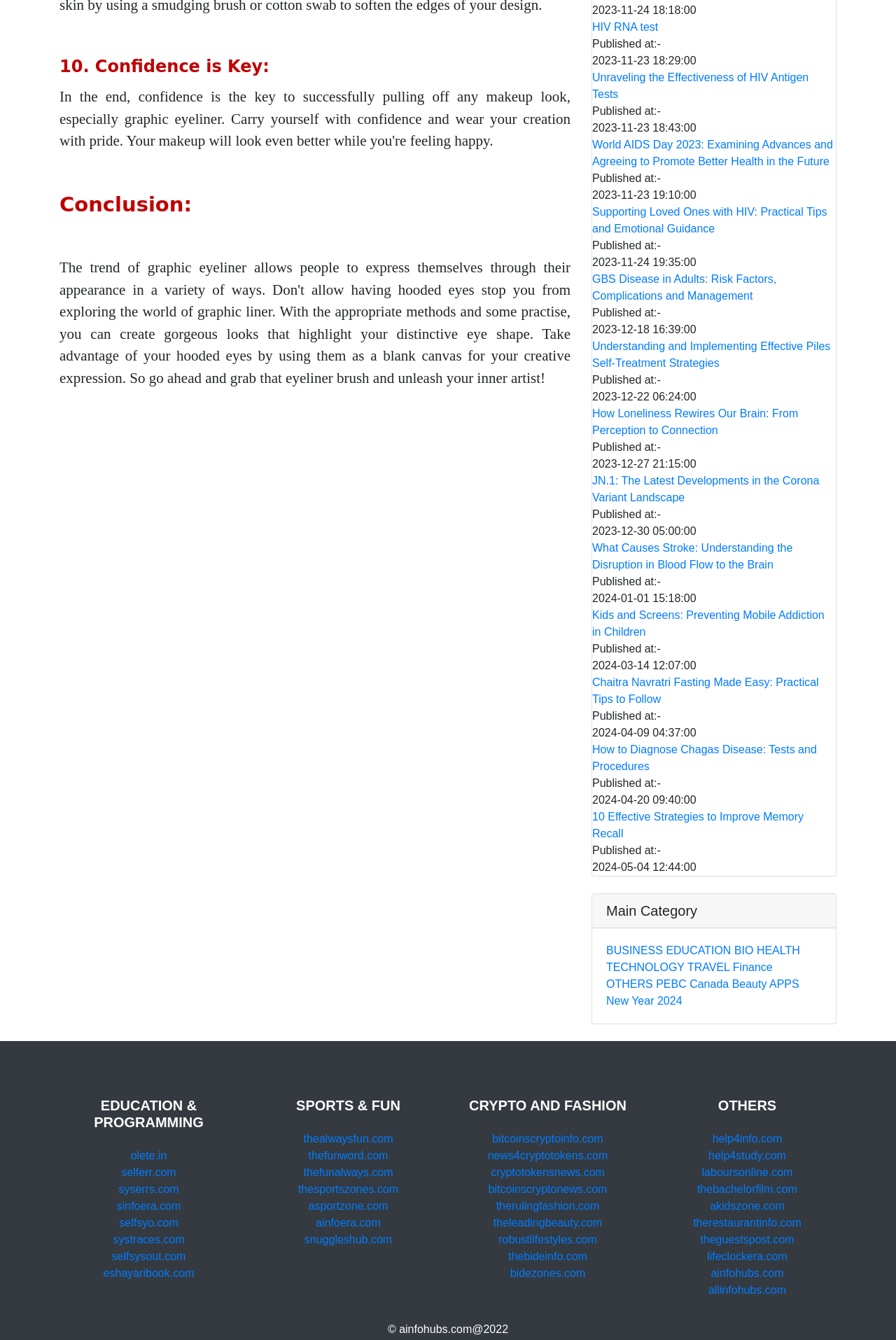Please determine the bounding box coordinates of the element to click in order to execute the following instruction: "Click on 'HIV RNA test'". The coordinates should be four float numbers between 0 and 1, specified as [left, top, right, bottom].

[0.661, 0.014, 0.933, 0.027]